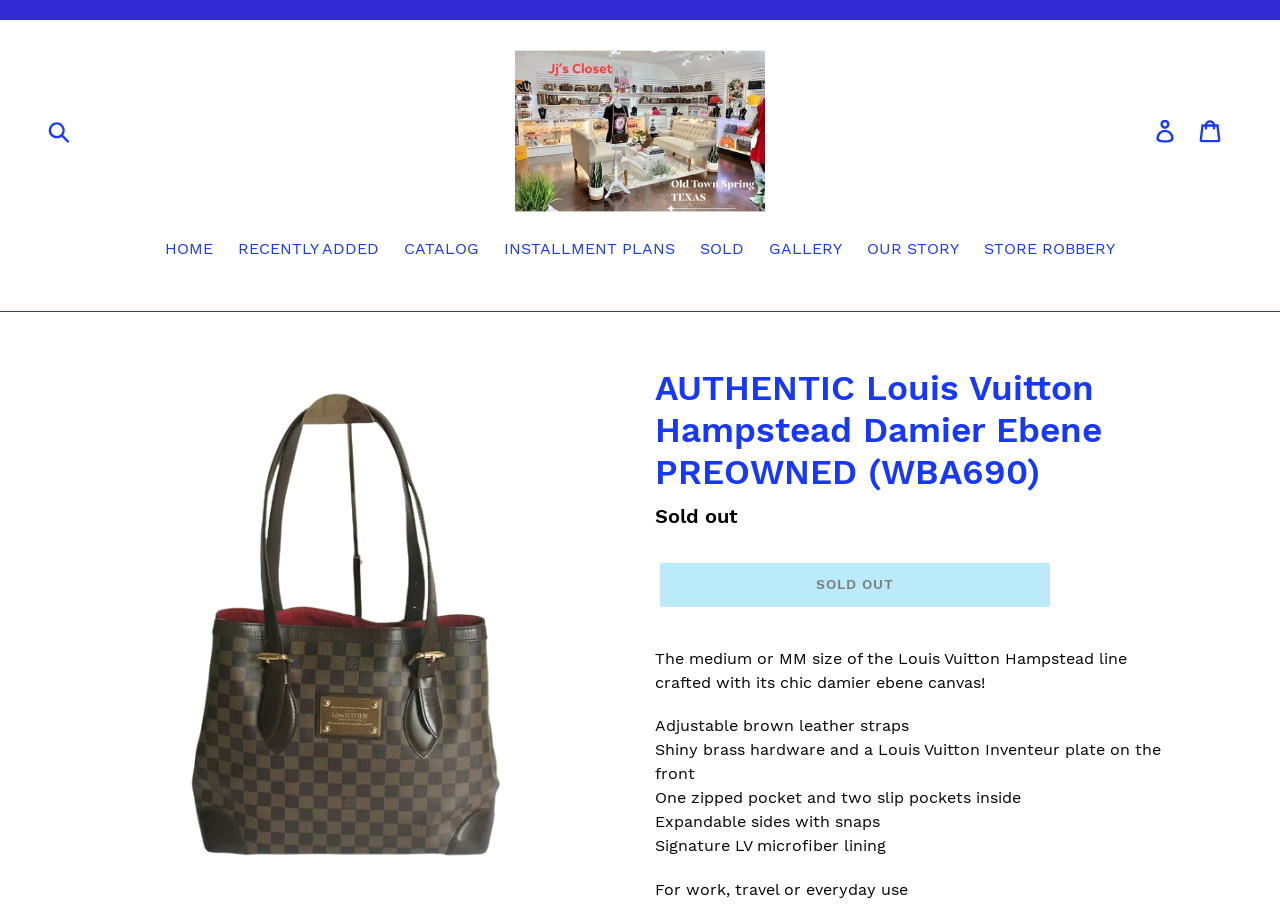Provide the bounding box for the UI element matching this description: "parent_node: Submit aria-label="Search" name="q" placeholder="Search"".

[0.043, 0.118, 0.086, 0.165]